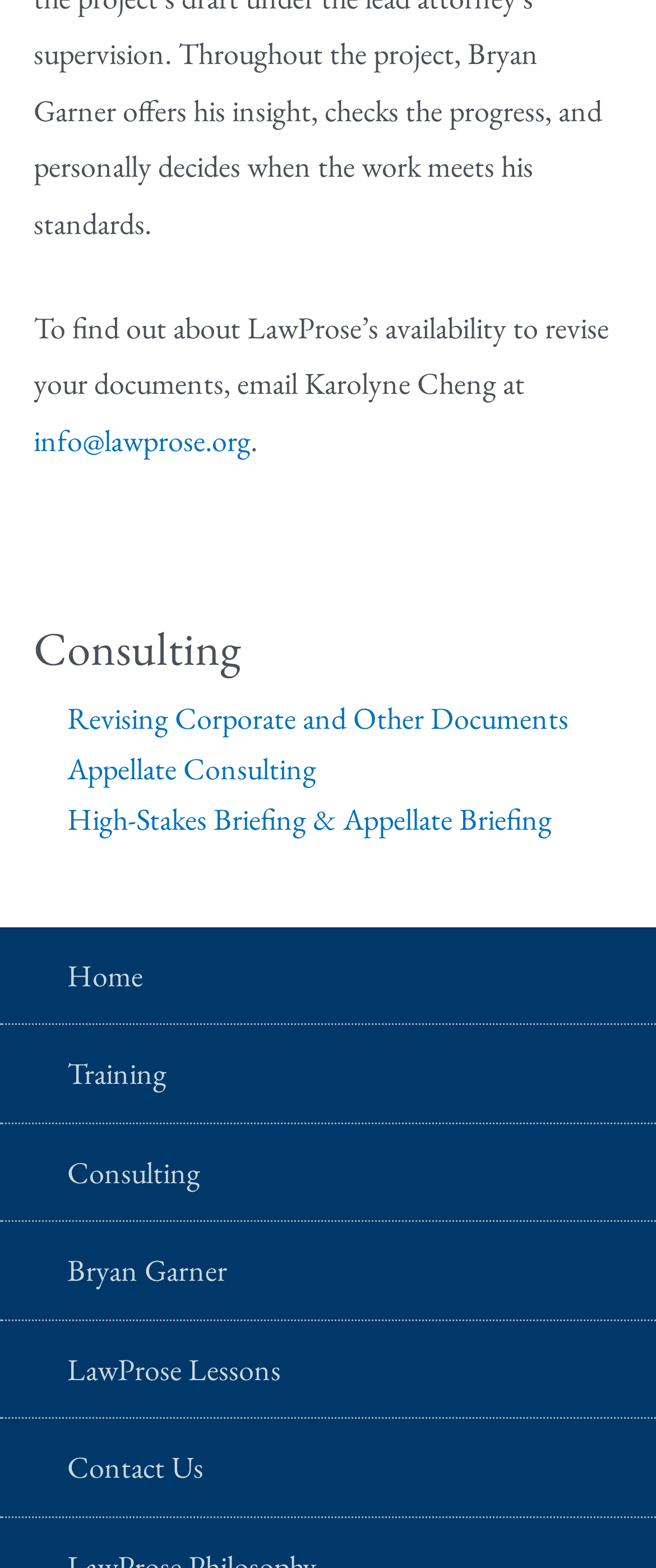What is the name of the person mentioned on the page?
Using the image, answer in one word or phrase.

Karolyne Cheng